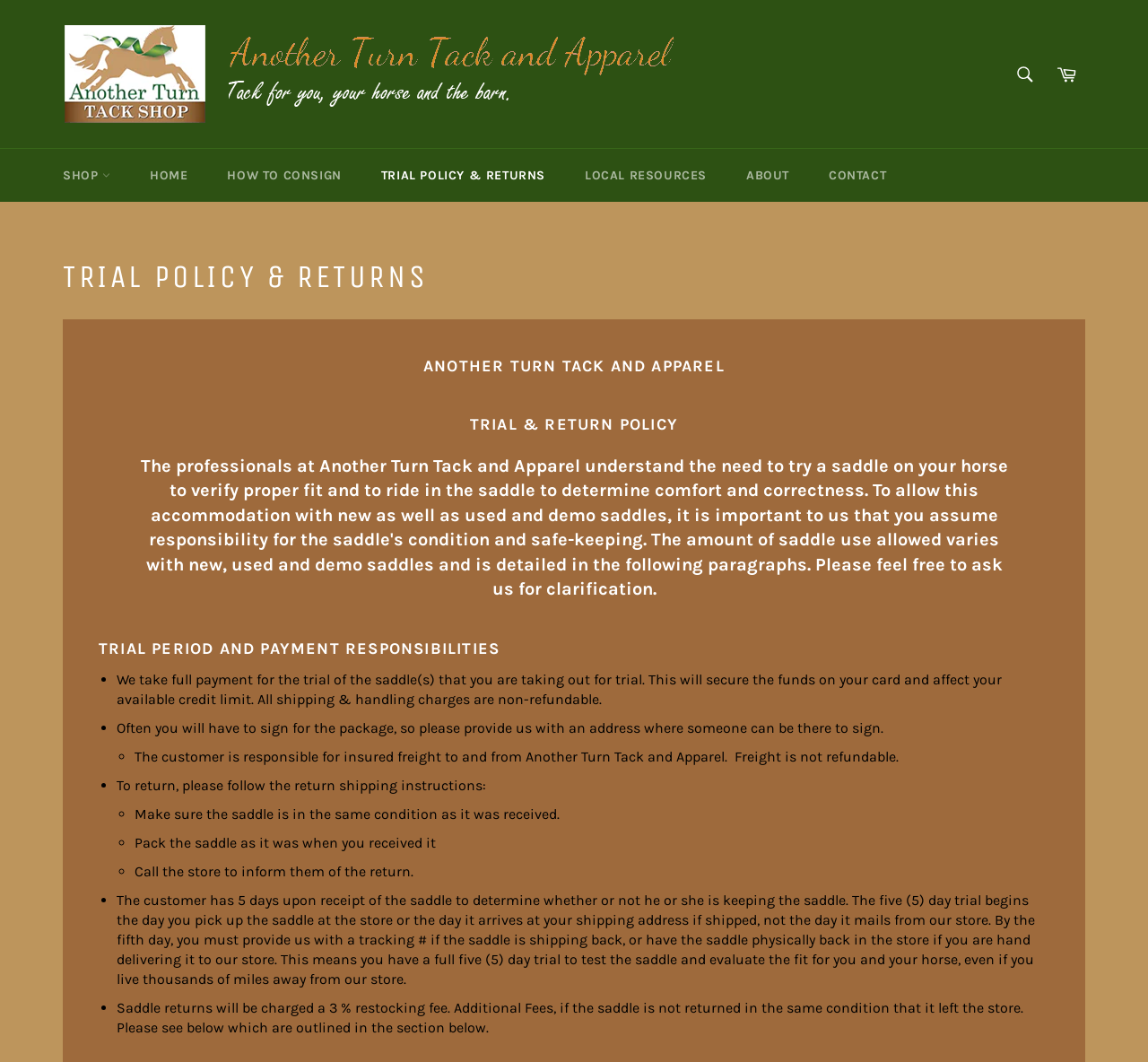Is there a restocking fee for returned saddles?
Using the image, give a concise answer in the form of a single word or short phrase.

Yes, 3%